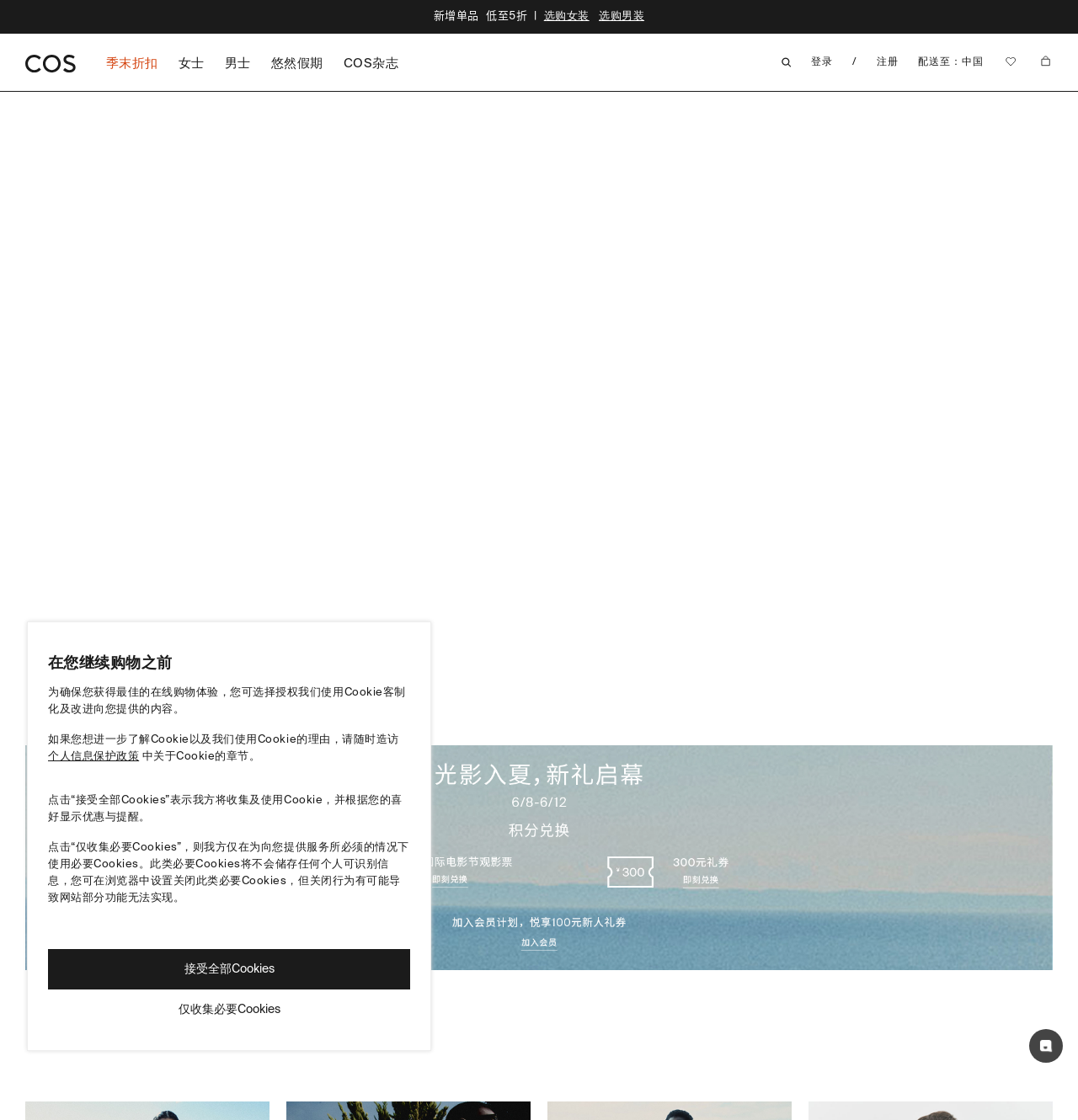Carefully examine the image and provide an in-depth answer to the question: What types of products can be purchased on this website?

I deduced this from the various links and categories on the webpage, such as '选购女装', '选购男装', '鞋包', and '配饰', which suggest that the website sells clothing and accessories for women and men.